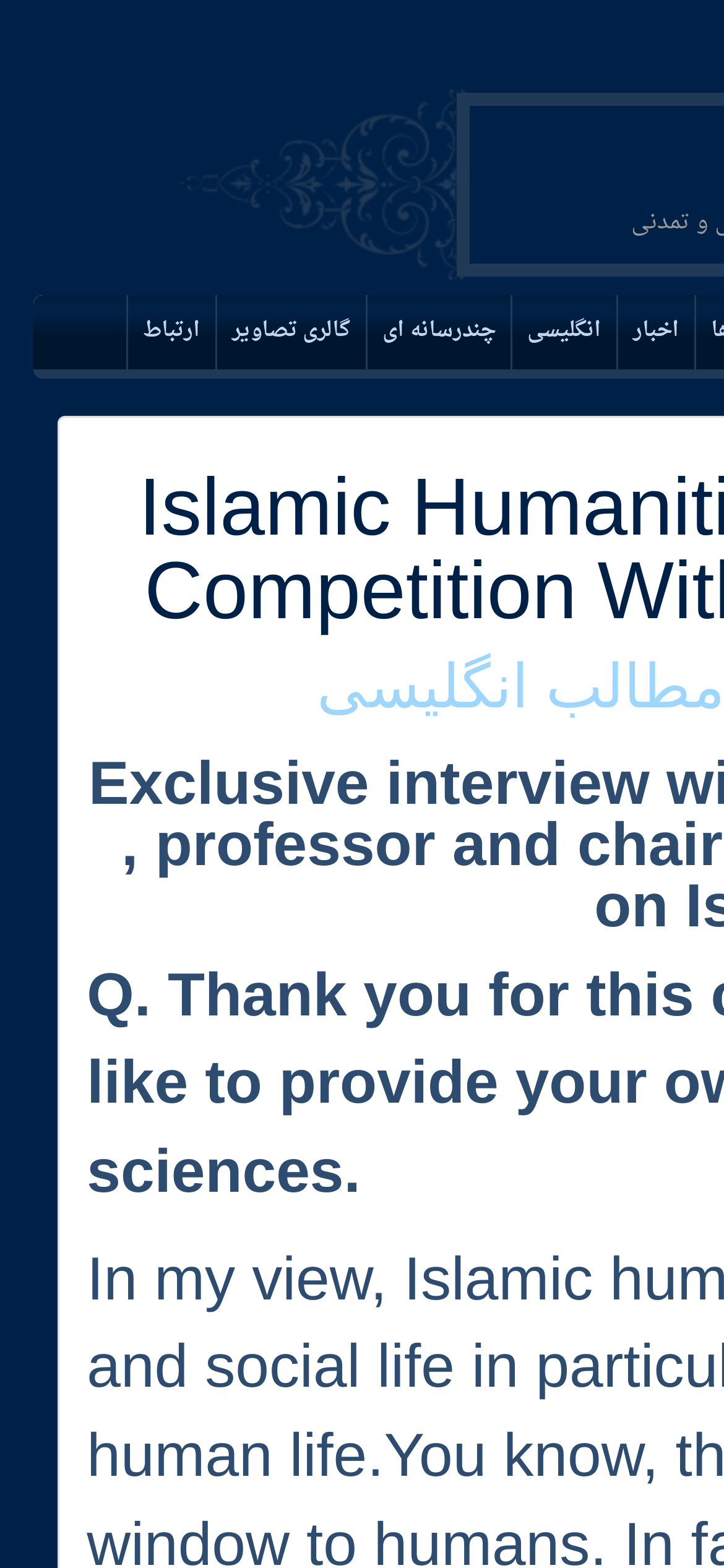Bounding box coordinates are specified in the format (top-left x, top-left y, bottom-right x, bottom-right y). All values are floating point numbers bounded between 0 and 1. Please provide the bounding box coordinate of the region this sentence describes: چندرسانه ای

[0.505, 0.188, 0.705, 0.236]